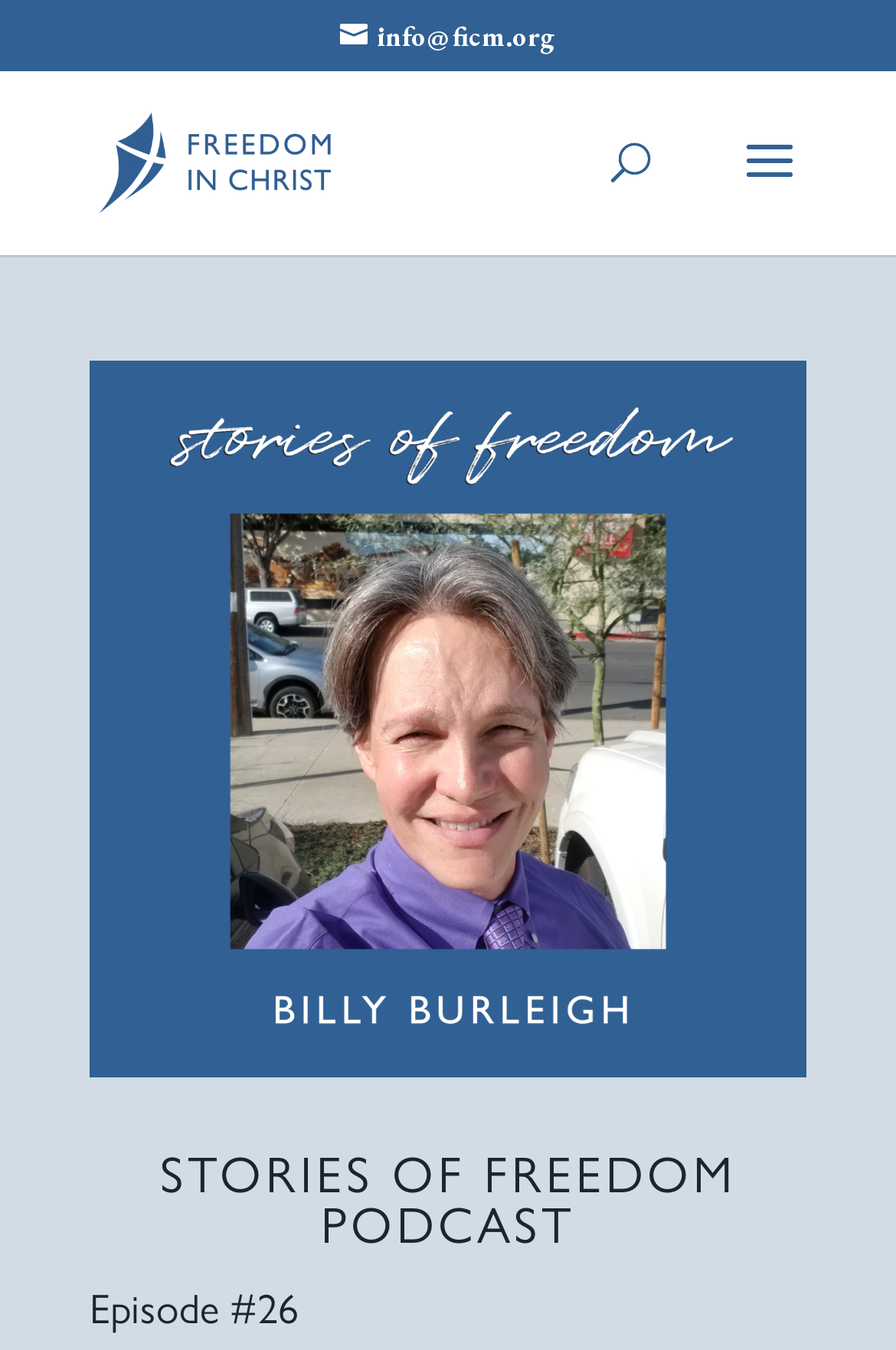What is the episode number of the current podcast?
Give a detailed response to the question by analyzing the screenshot.

I found the episode number of the current podcast by looking at the StaticText element with the text 'Episode #26' which is located near the bottom of the webpage.